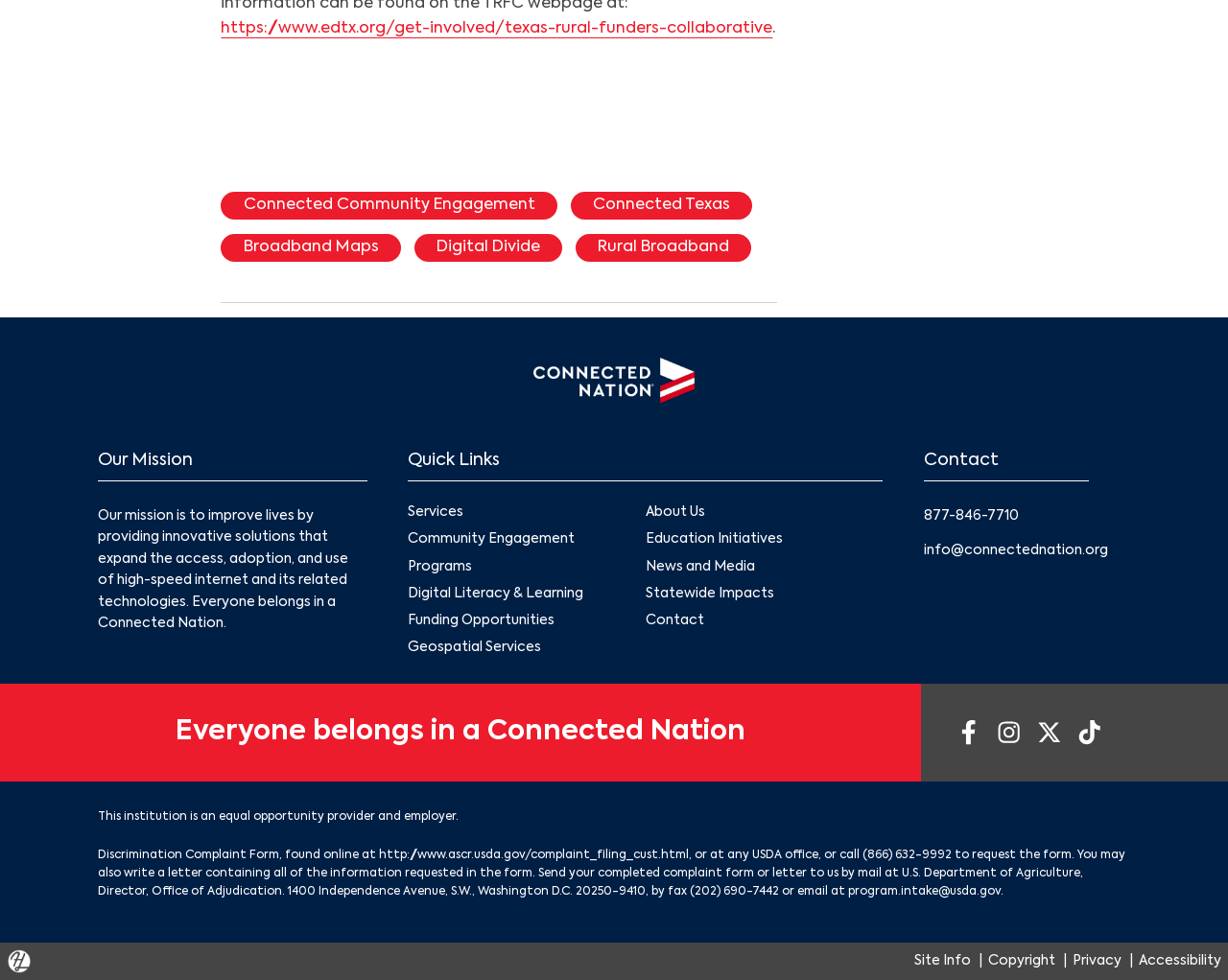Please identify the bounding box coordinates of the element's region that needs to be clicked to fulfill the following instruction: "Call the phone number 877-846-7710". The bounding box coordinates should consist of four float numbers between 0 and 1, i.e., [left, top, right, bottom].

[0.752, 0.515, 0.829, 0.537]